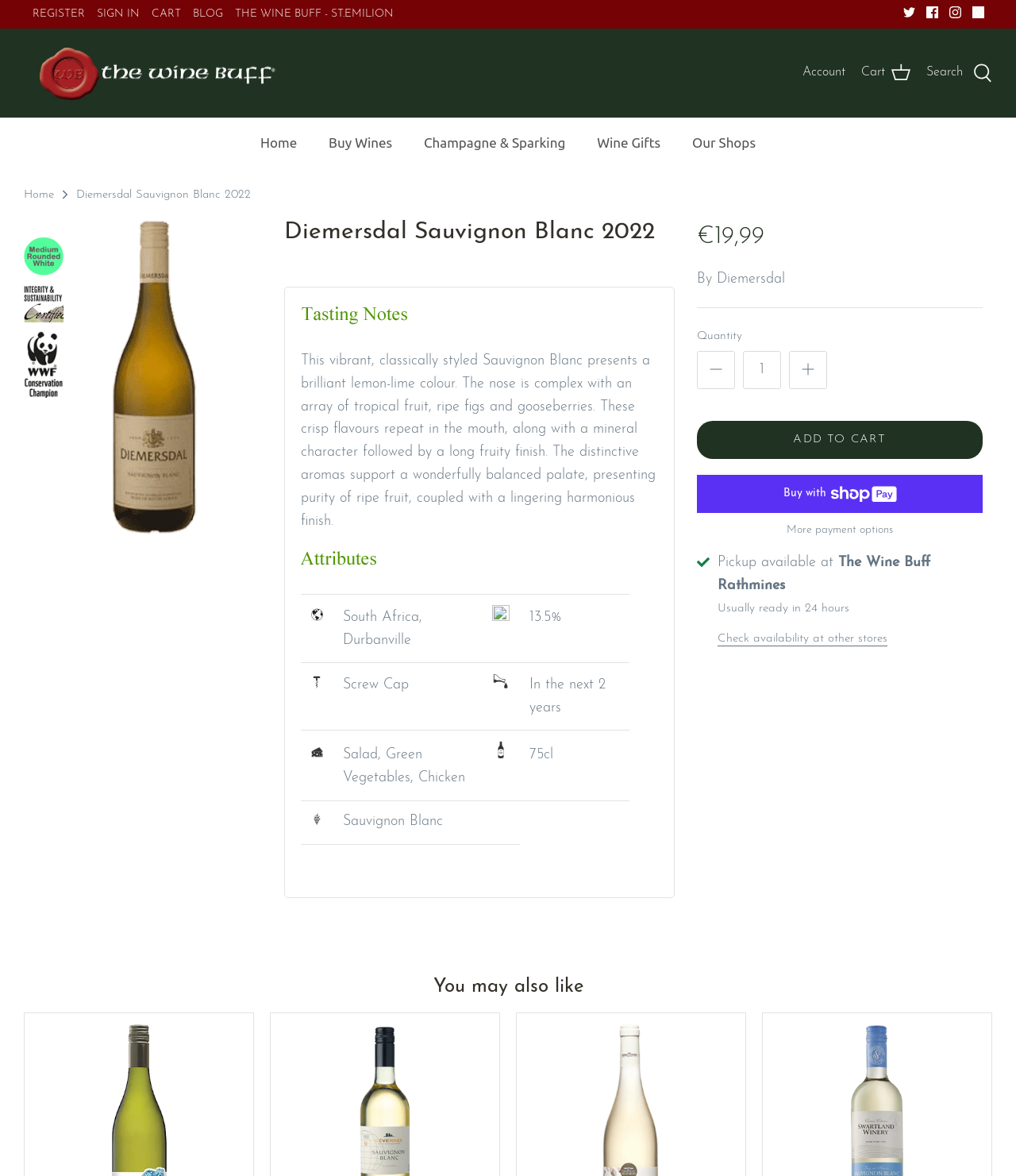Determine the bounding box coordinates of the clickable region to follow the instruction: "Check the wine details".

[0.296, 0.3, 0.645, 0.449]